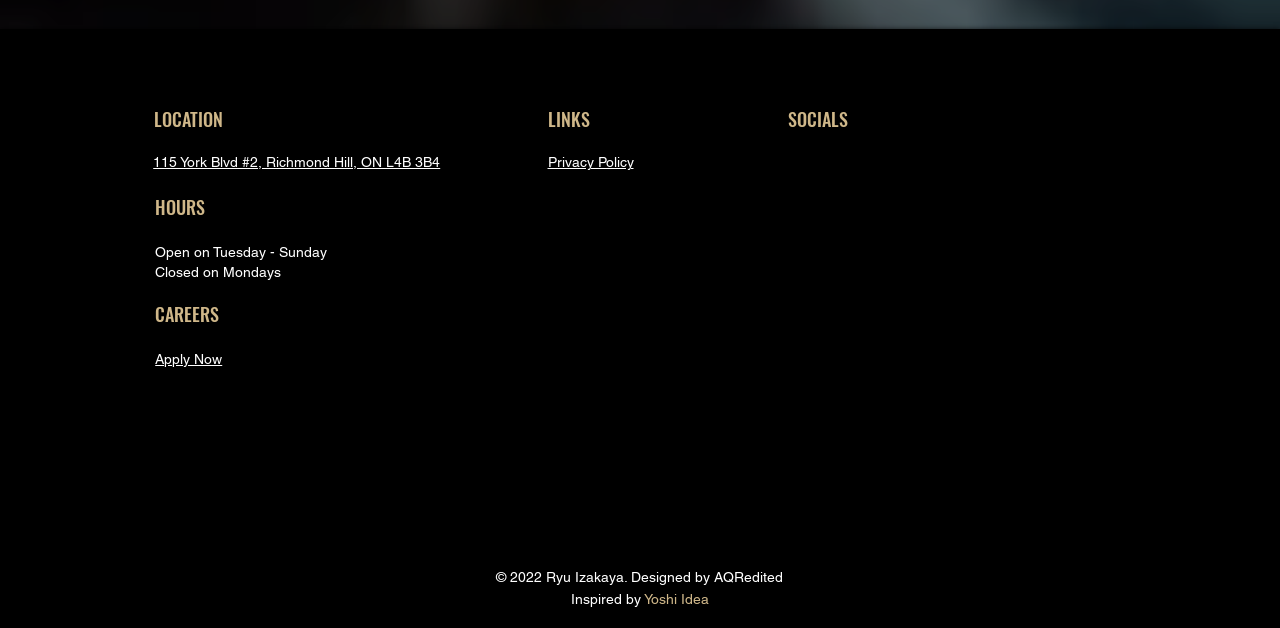What is the year of copyright for Ryu Izakaya's website?
Using the image as a reference, answer the question in detail.

I found the year of copyright by reading the StaticText element '© 2022 Ryu Izakaya' at the bottom of the webpage.